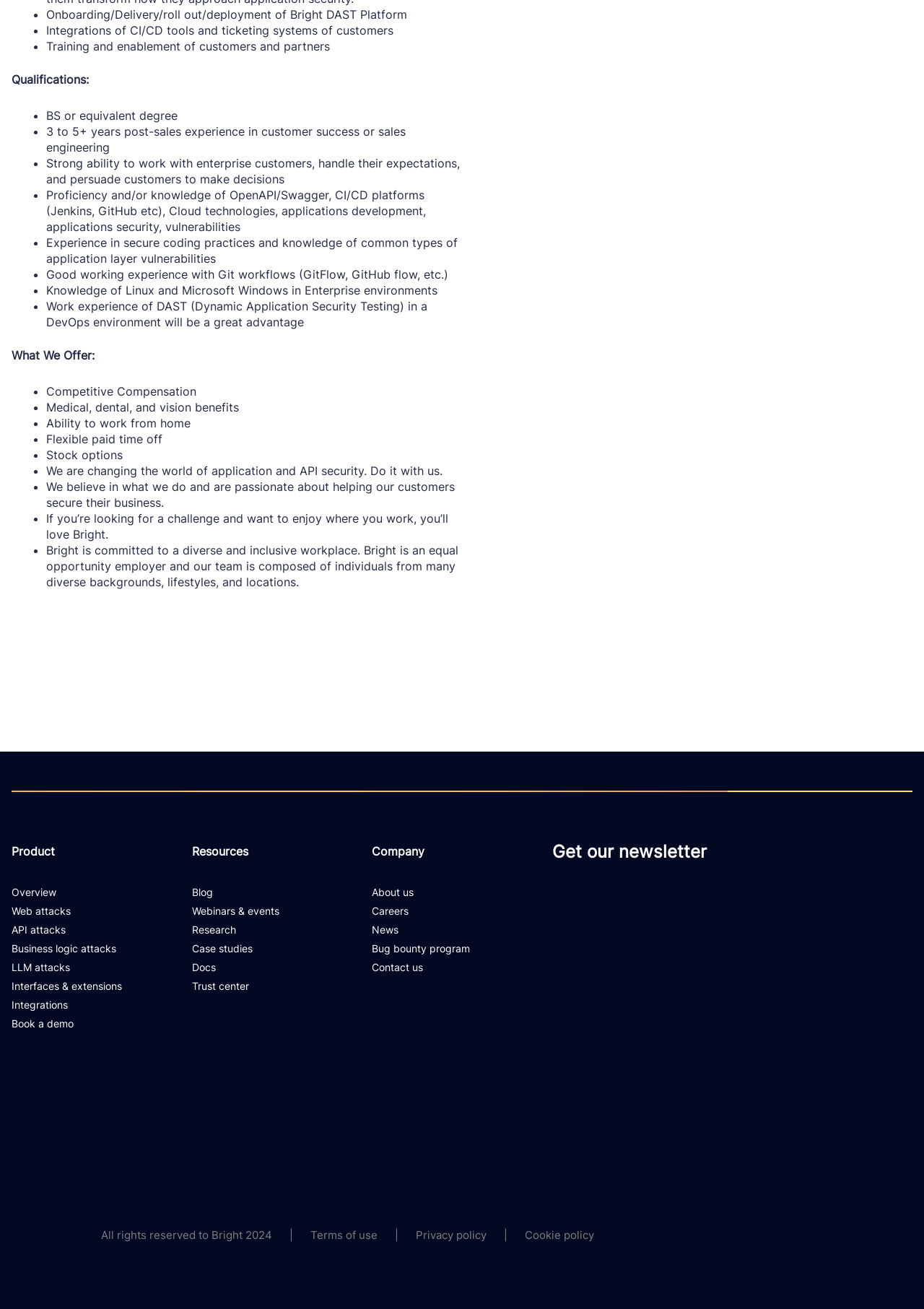Please provide a detailed answer to the question below by examining the image:
What is the company's approach to diversity and inclusion?

The webpage states that Bright is committed to a diverse and inclusive workplace, and that their team is composed of individuals from many diverse backgrounds, lifestyles, and locations, indicating that the company values diversity and inclusion.